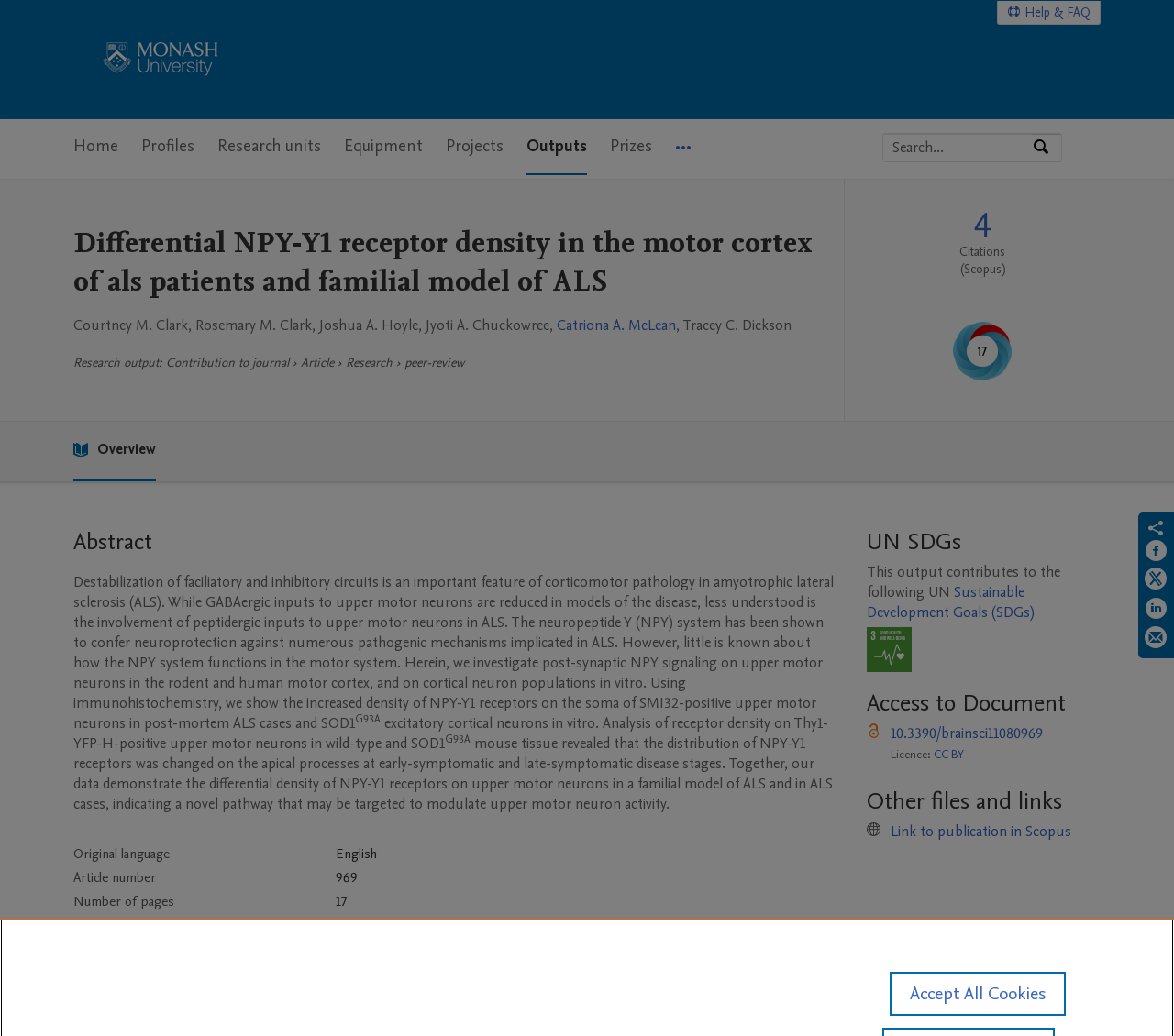Analyze and describe the webpage in a detailed narrative.

This webpage is about a research article titled "Differential NPY-Y1 receptor density in the motor cortex of ALS patients and familial model of ALS" from Monash University. 

At the top of the page, there is a navigation menu with links to "Home", "Profiles", "Research units", "Equipment", "Projects", "Outputs", "Prizes", and "More navigation options". Next to the navigation menu, there is a search bar with a button to search by expertise, name, or affiliation. 

Below the navigation menu, there is a heading with the title of the research article, followed by the authors' names. The article is described as a "Research output" and a "Contribution to journal" with a type of "Article". 

The main content of the page is divided into sections. The first section is the abstract, which summarizes the research article. The abstract is followed by a table with details about the article, including the original language, article number, number of pages, journal, volume, issue number, publication status, and externally published status. 

On the right side of the page, there is a section about publication metrics, including the number of citations and an altmetric score. There is also a section about the United Nations Sustainable Development Goals (SDGs) that this research output contributes to, specifically SDG 3 - Good Health and Well-being. 

Further down the page, there are sections about access to the document, including a link to the article and information about the license. Finally, there is a section about other files and links related to the research article.